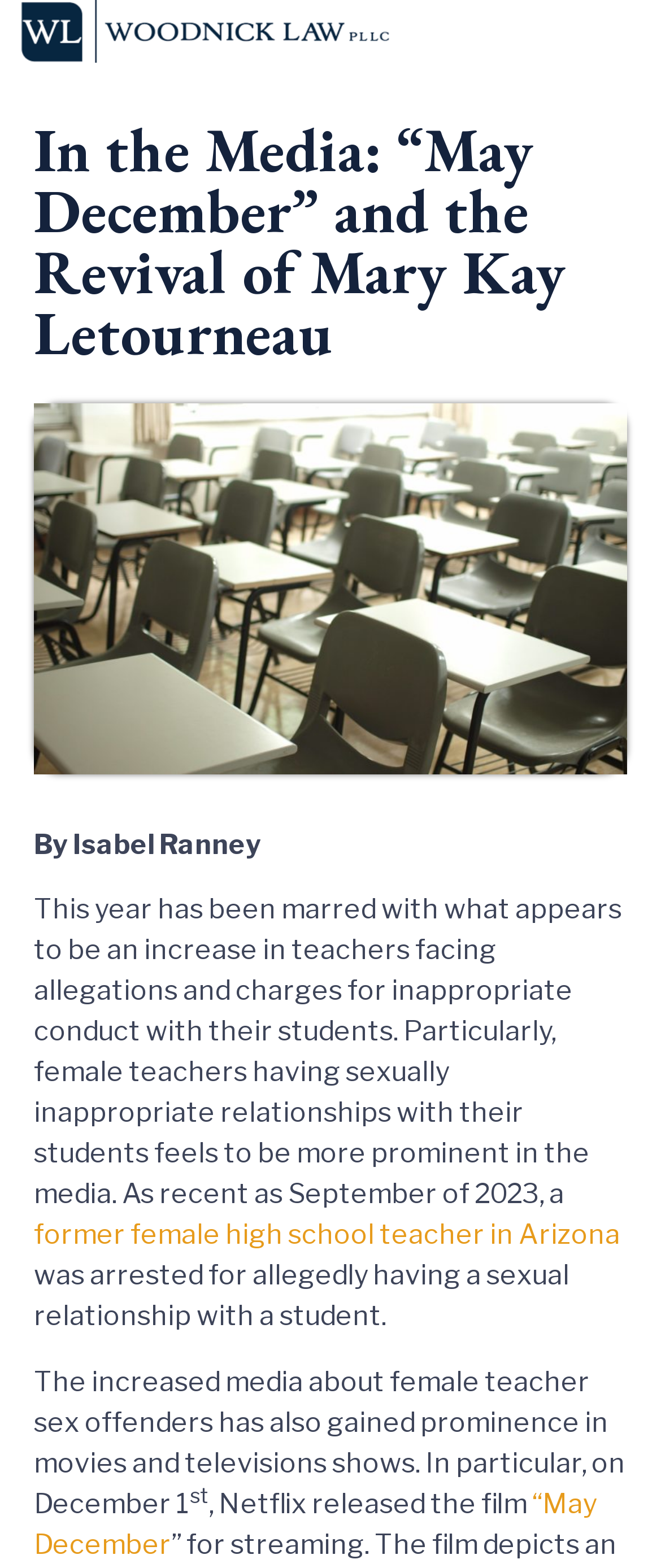Provide a brief response in the form of a single word or phrase:
What is the topic of the article?

Female teachers and inappropriate conduct